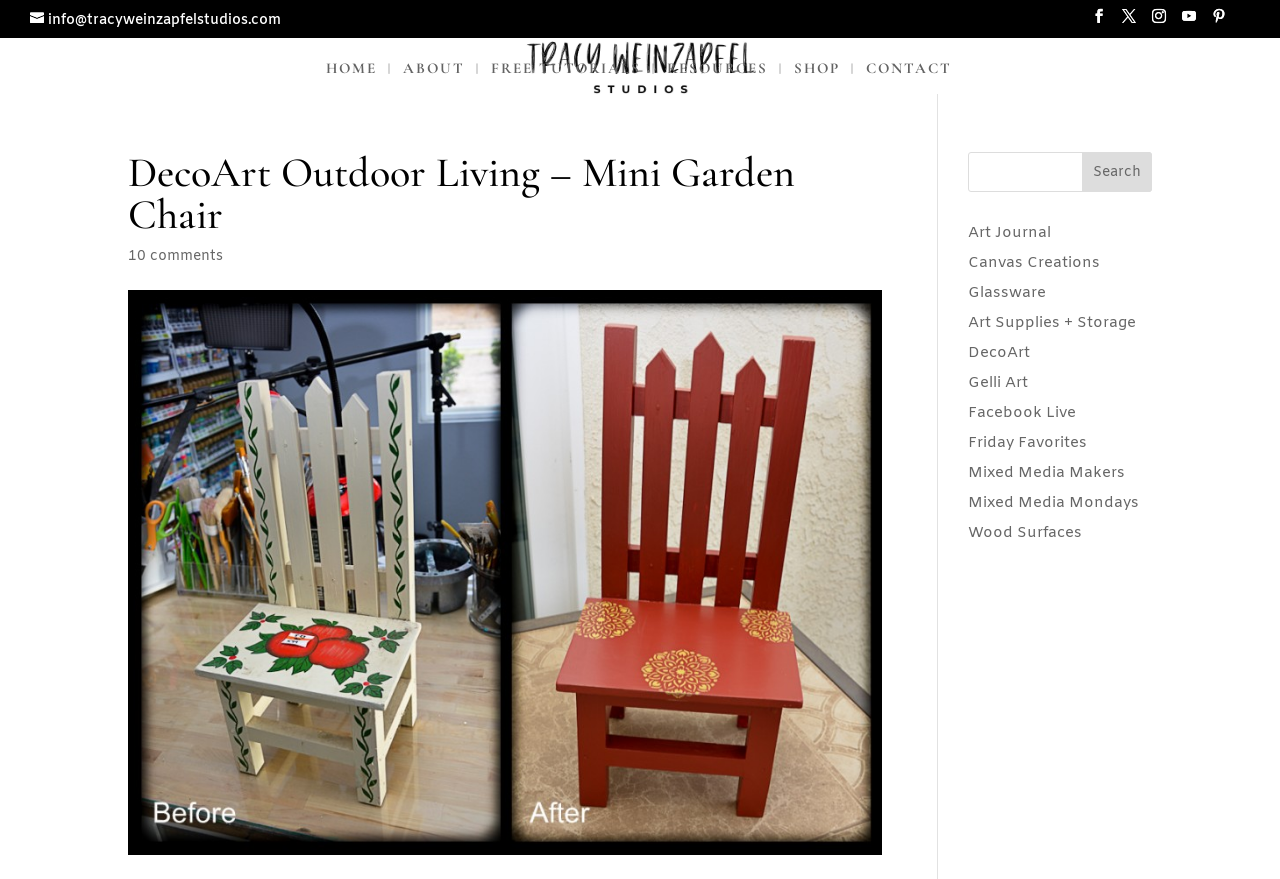Describe all the visual and textual components of the webpage comprehensively.

The webpage is about Tracy Weinzapfel's studio, featuring DecoArt products. At the top left, there is a link to the email address "info@tracyweinzapfelstudios.com". Next to it, there are several social media links, including Facebook, YouTube, Pinterest, and more. 

Below these links, there is a horizontal navigation menu with links to "HOME", "ABOUT", "FREE TUTORIALS", "RESOURCES", "SHOP", and "CONTACT". 

The main content of the page is a blog post titled "DecoArt Outdoor Living – Mini Garden Chair". Below the title, there is a link to 10 comments. On the right side of the page, there is a search bar with a search button. 

Underneath the search bar, there are several links to different categories, including "Art Journal", "Canvas Creations", "Glassware", "Art Supplies + Storage", "DecoArt", "Gelli Art", "Facebook Live", "Friday Favorites", "Mixed Media Makers", "Mixed Media Mondays", and "Wood Surfaces". These links are arranged vertically, taking up most of the right side of the page.